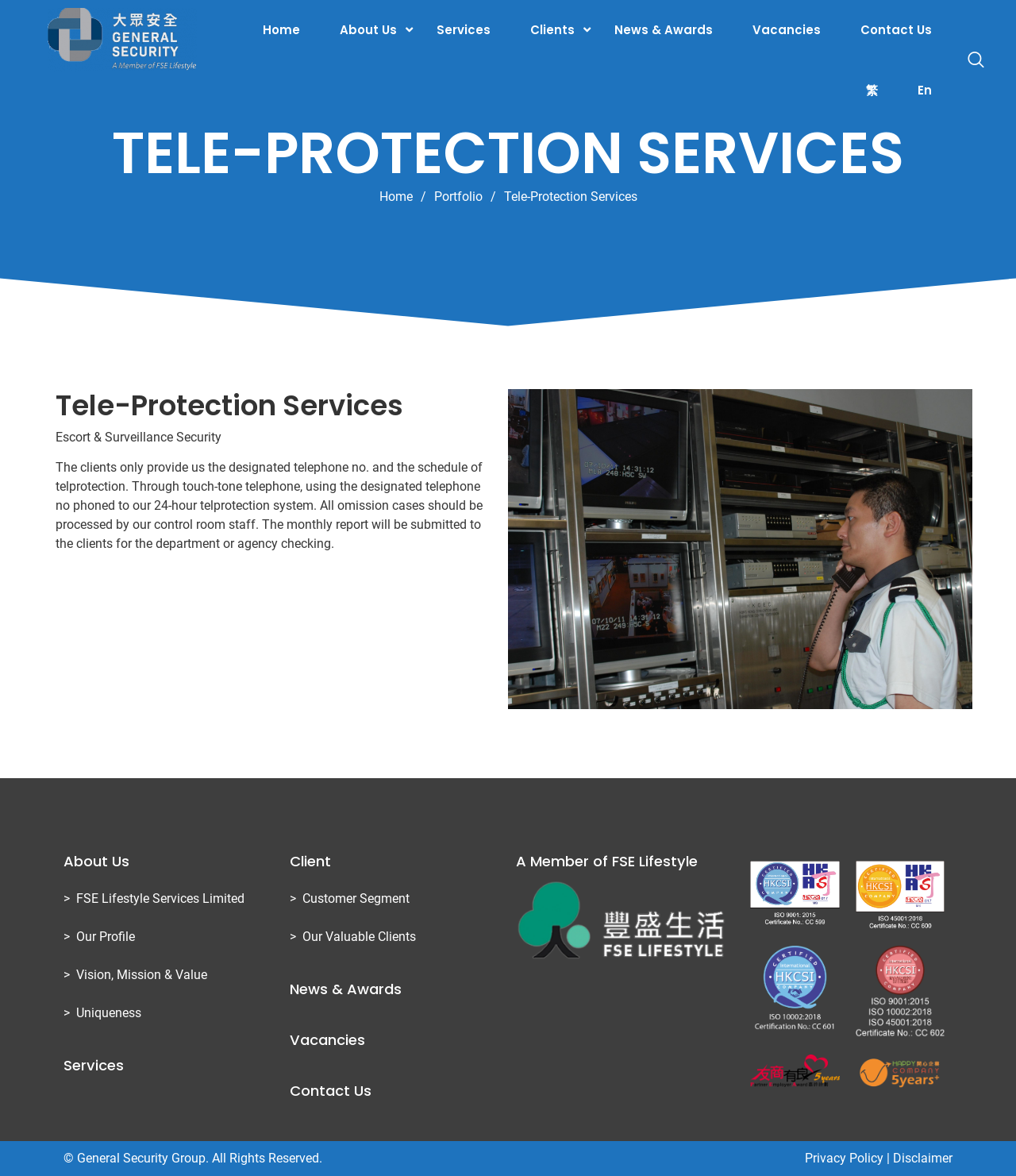What is the copyright information mentioned on the webpage?
Using the image, respond with a single word or phrase.

General Security Group. All Rights Reserved.